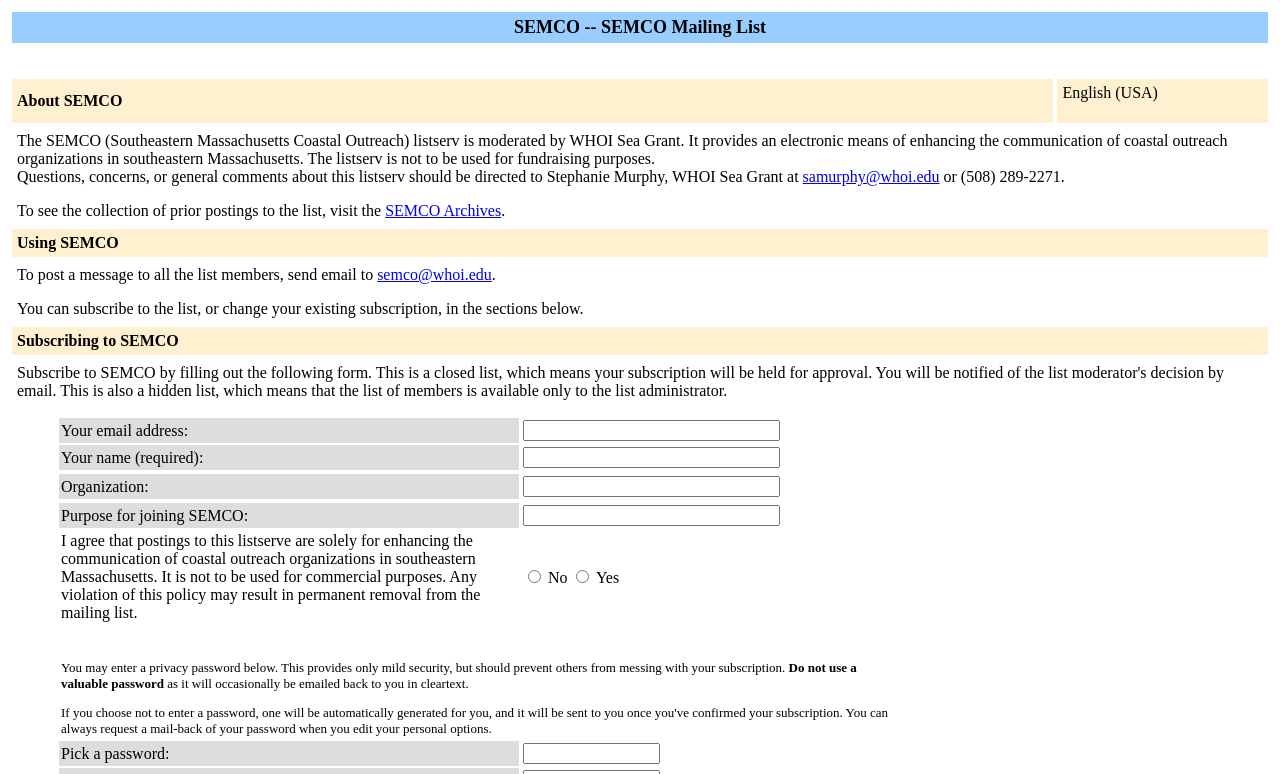Locate the bounding box coordinates of the element that needs to be clicked to carry out the instruction: "Send an email to semco@whoi.edu". The coordinates should be given as four float numbers ranging from 0 to 1, i.e., [left, top, right, bottom].

[0.295, 0.344, 0.384, 0.366]